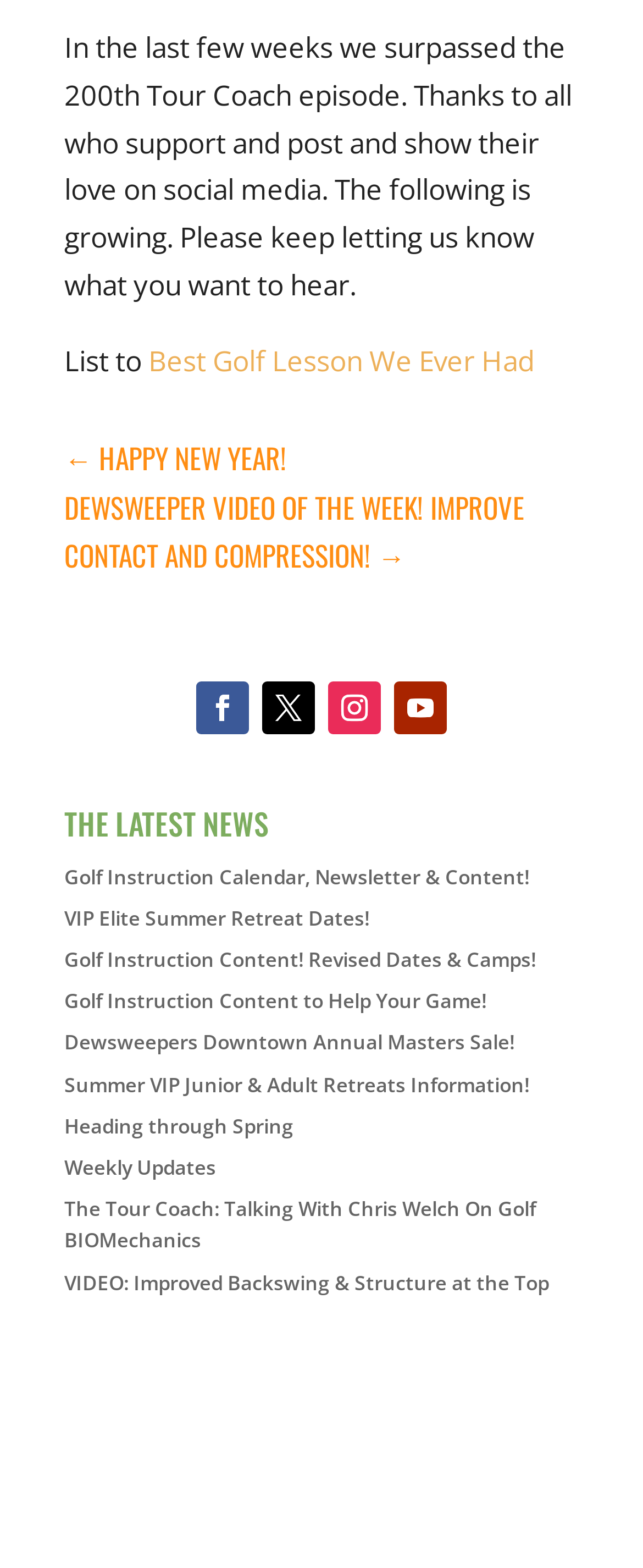Extract the bounding box for the UI element that matches this description: "title="BMG"".

None